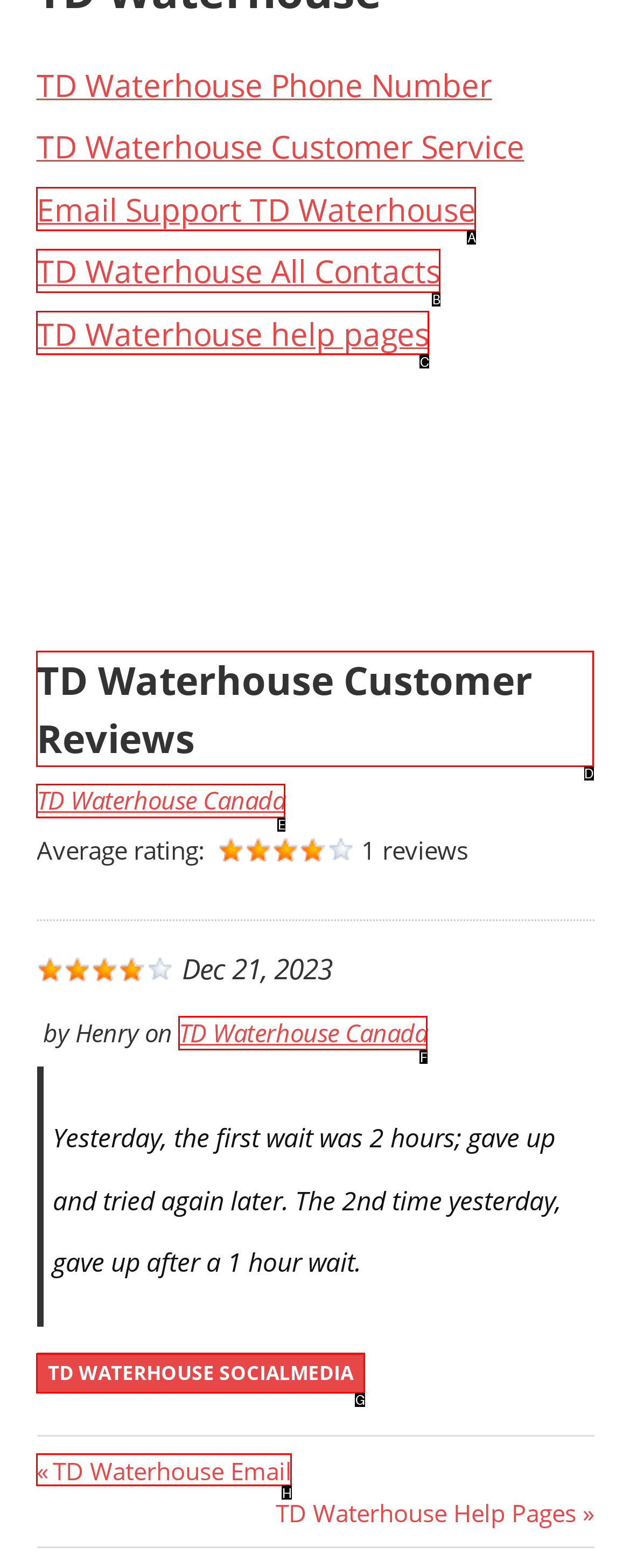Identify the letter of the UI element needed to carry out the task: Filter products
Reply with the letter of the chosen option.

None